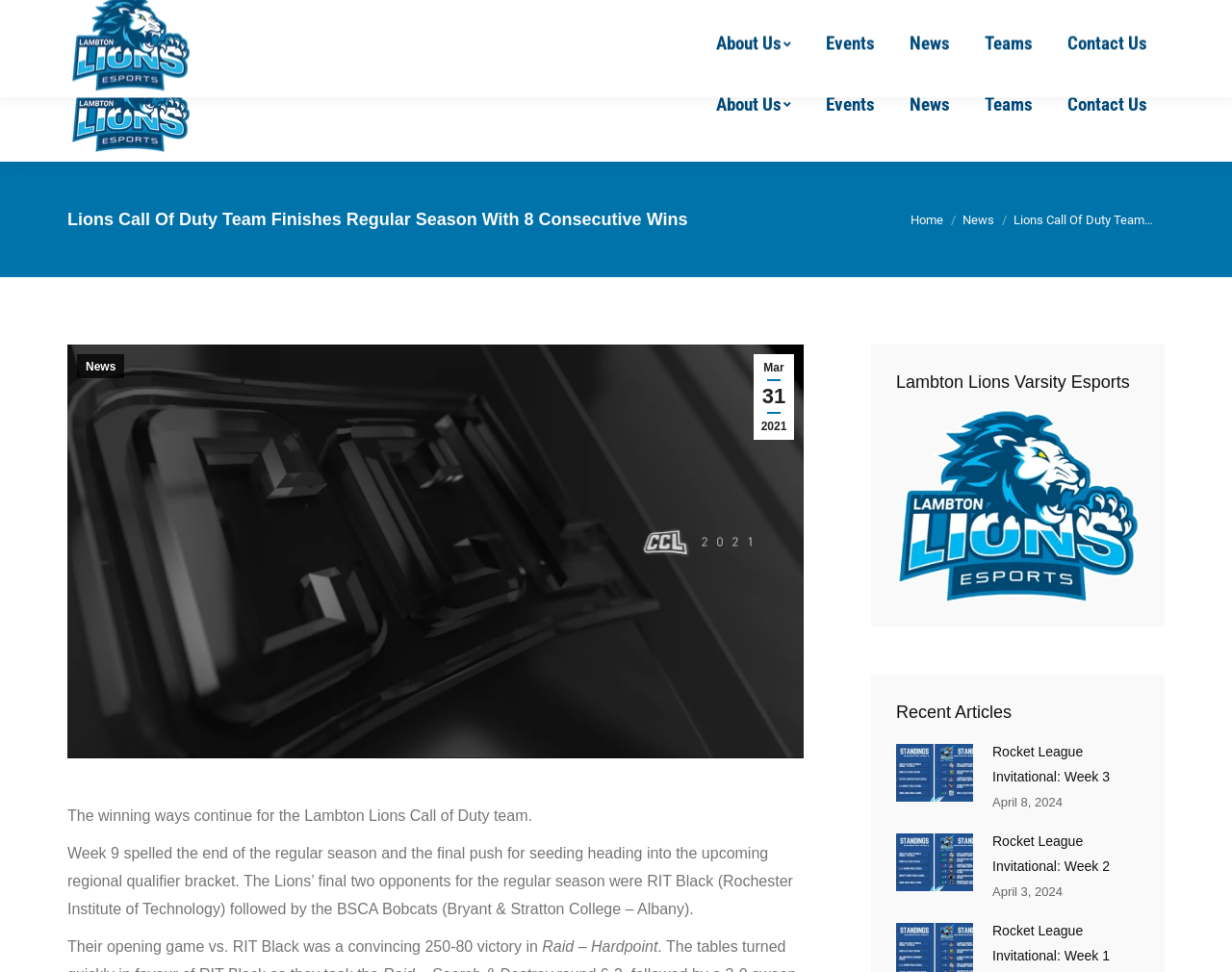Please locate the bounding box coordinates of the element that should be clicked to achieve the given instruction: "Contact Lambton Esports via email".

[0.212, 0.016, 0.352, 0.032]